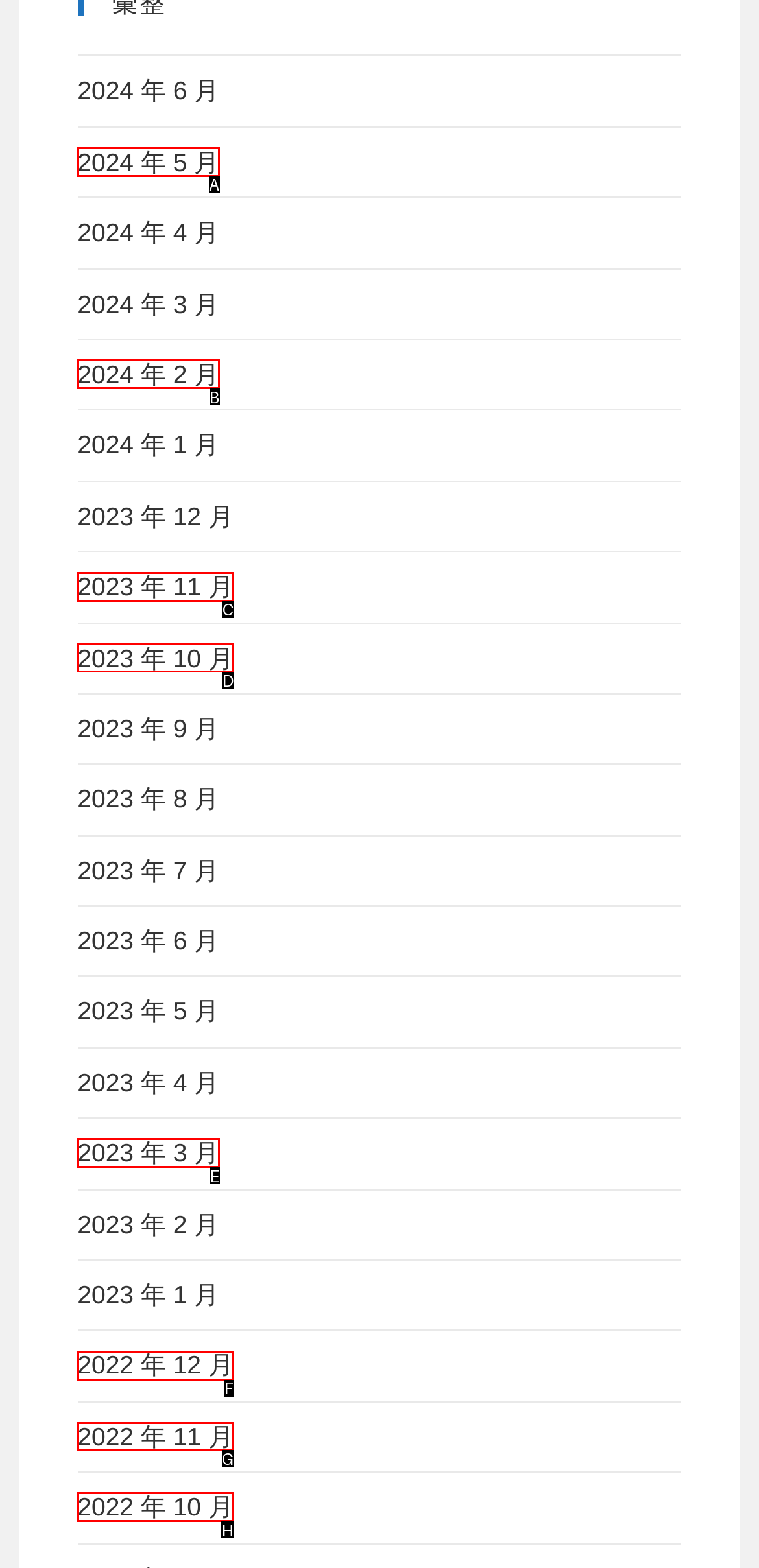Determine the letter of the element you should click to carry out the task: View 2022 年 11 月
Answer with the letter from the given choices.

G